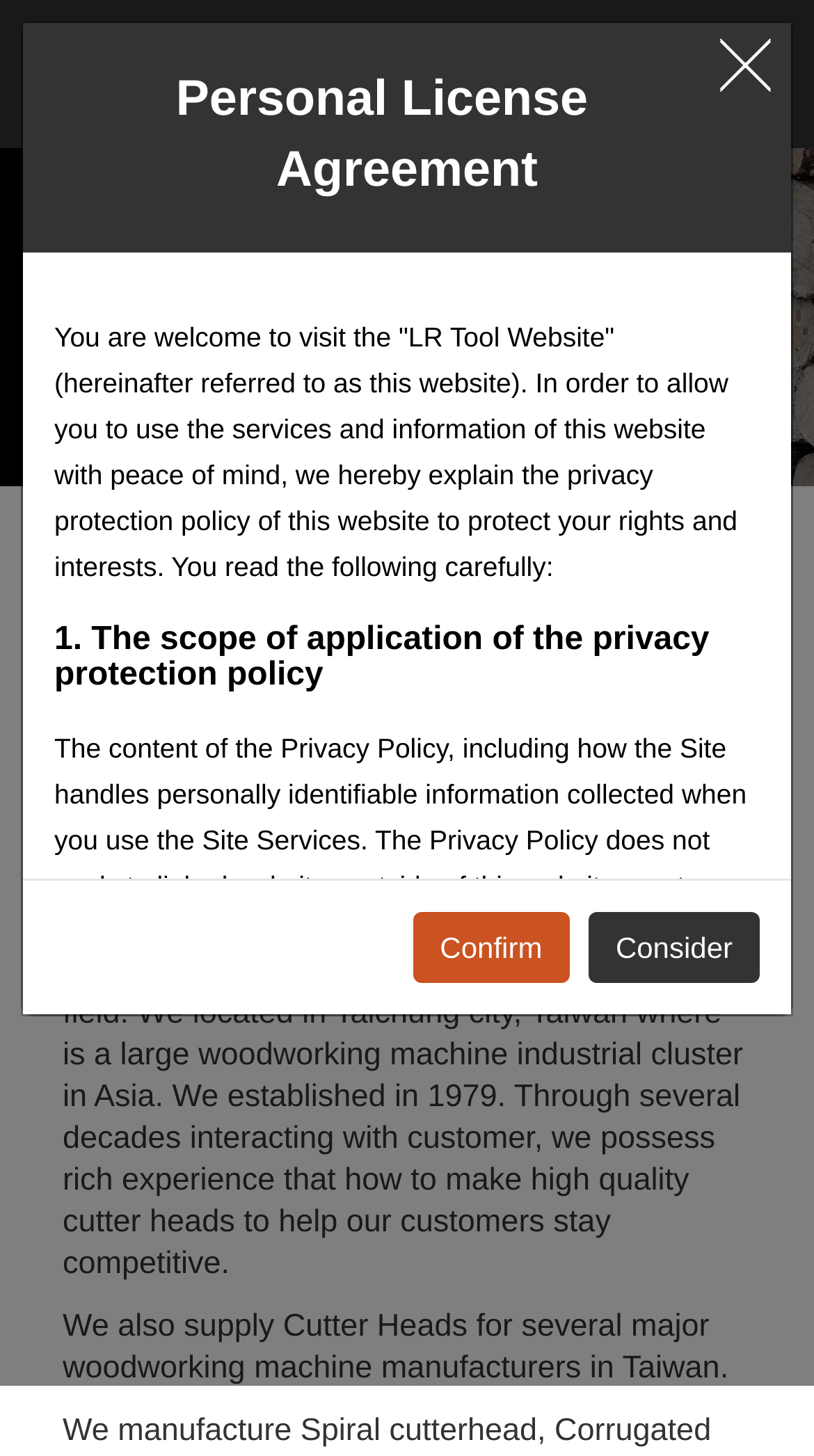Locate the UI element described by clearcookie and provide its bounding box coordinates. Use the format (top-left x, top-left y, bottom-right x, bottom-right y) with all values as floating point numbers between 0 and 1.

[0.654, 0.017, 0.769, 0.082]